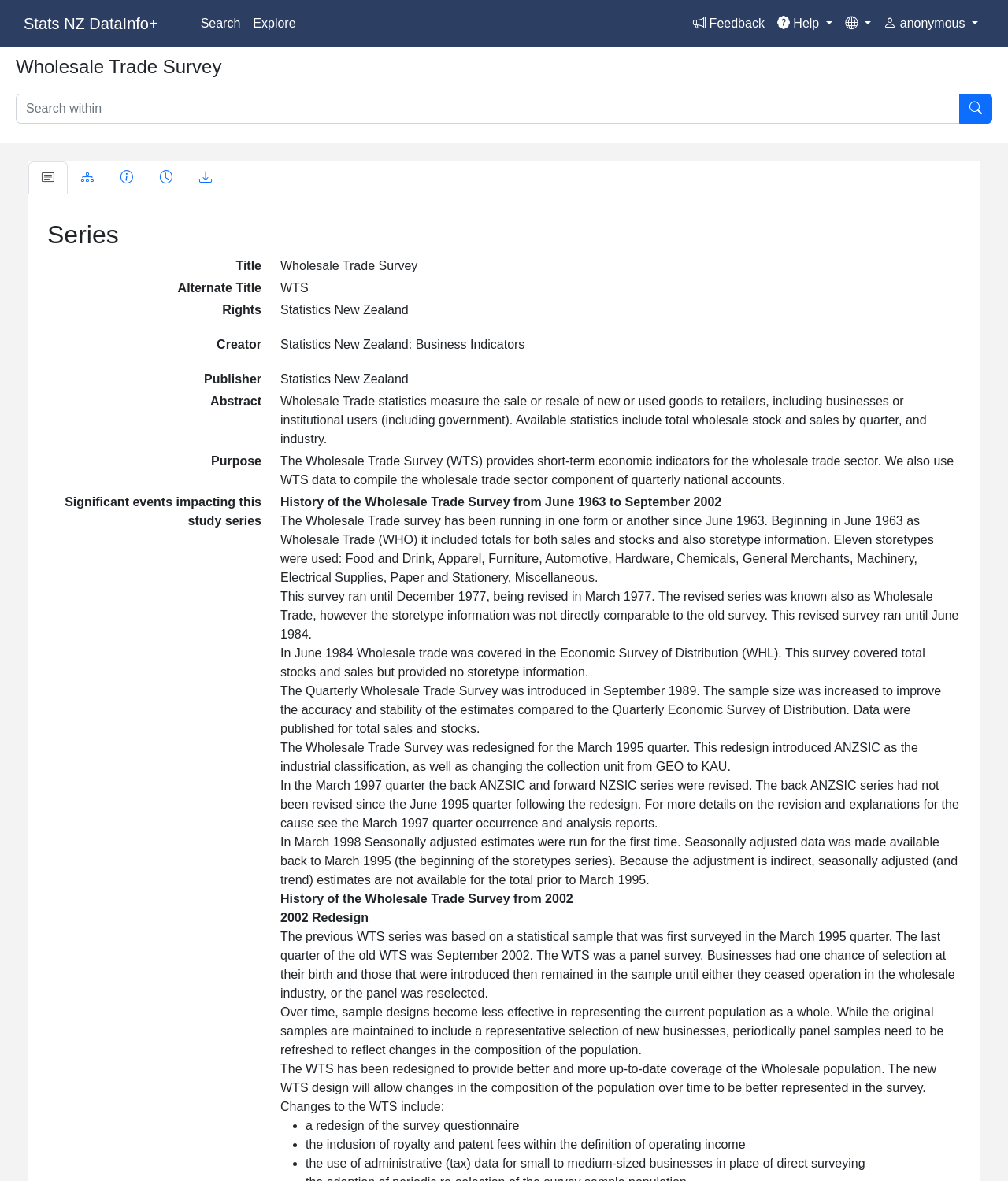What is the name of the organization that created the Wholesale Trade Survey?
From the image, provide a succinct answer in one word or a short phrase.

Statistics New Zealand